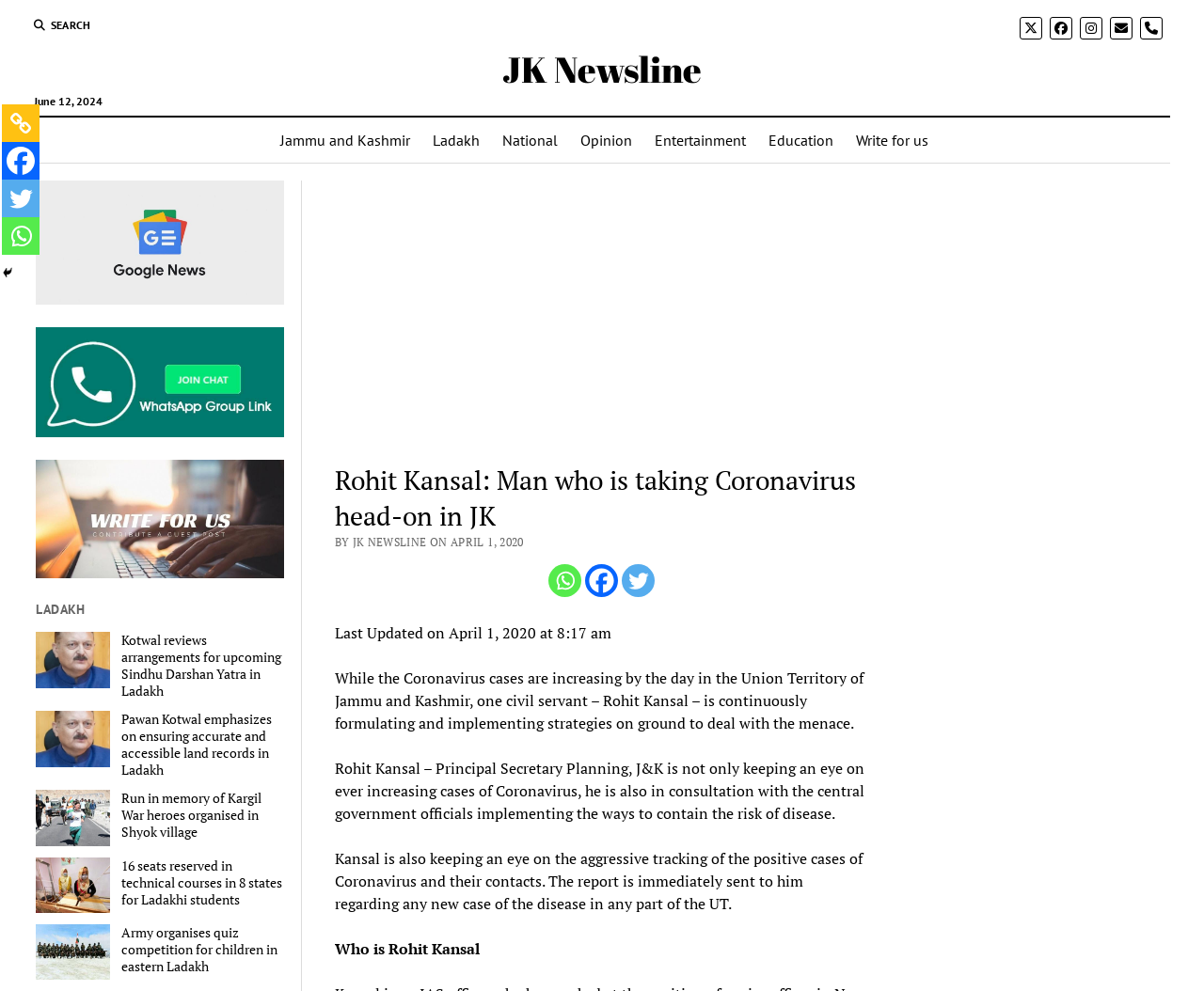Please analyze the image and provide a thorough answer to the question:
What is the name of the person taking Coronavirus head-on in JK?

The answer can be found in the heading 'Rohit Kansal: Man who is taking Coronavirus head-on in JK' and also in the static text 'Rohit Kansal – Principal Secretary Planning, J&K is not only keeping an eye on ever increasing cases of Coronavirus, he is also in consultation with the central government officials implementing the ways to contain the risk of disease.'